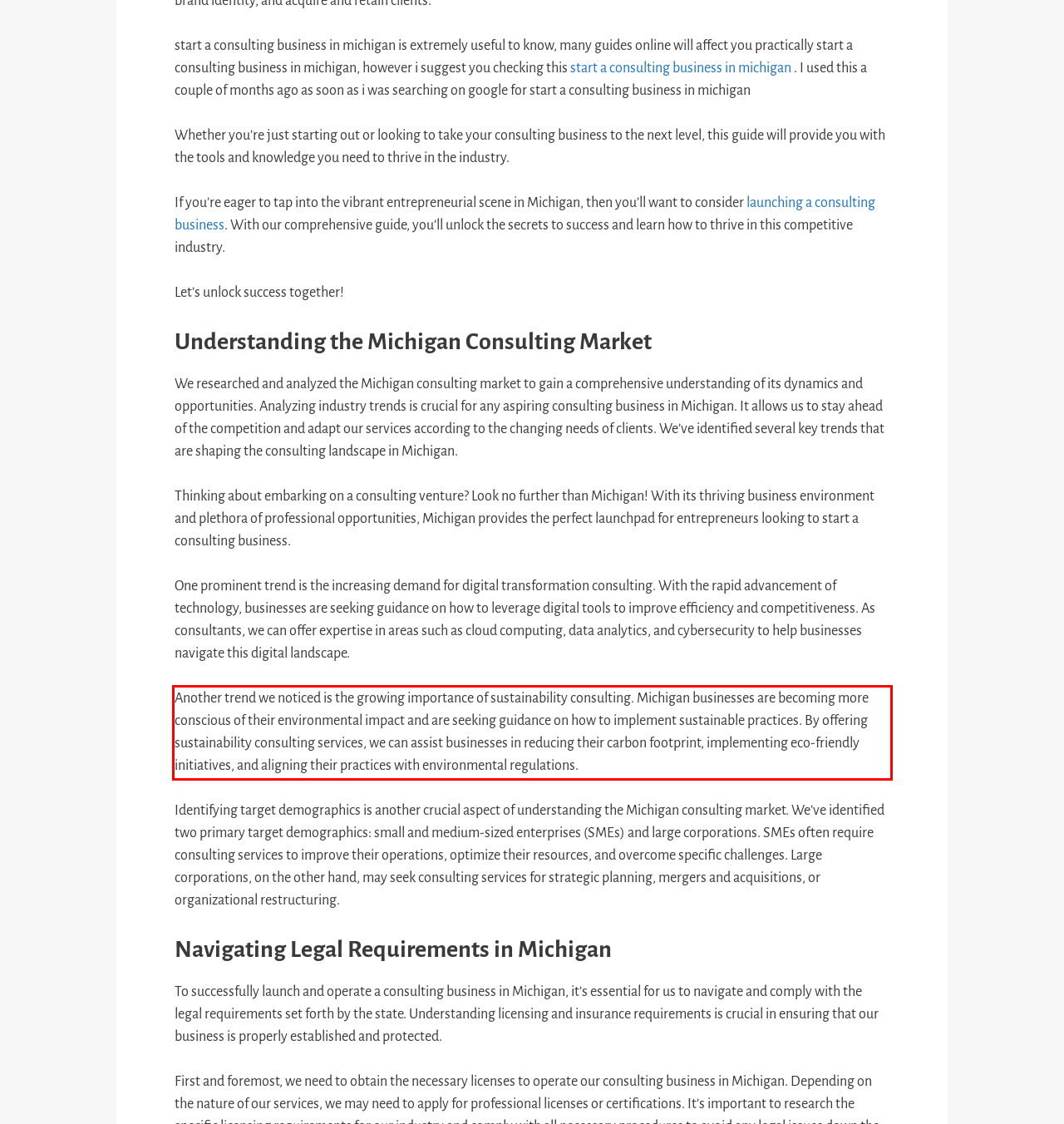In the screenshot of the webpage, find the red bounding box and perform OCR to obtain the text content restricted within this red bounding box.

Another trend we noticed is the growing importance of sustainability consulting. Michigan businesses are becoming more conscious of their environmental impact and are seeking guidance on how to implement sustainable practices. By offering sustainability consulting services, we can assist businesses in reducing their carbon footprint, implementing eco-friendly initiatives, and aligning their practices with environmental regulations.